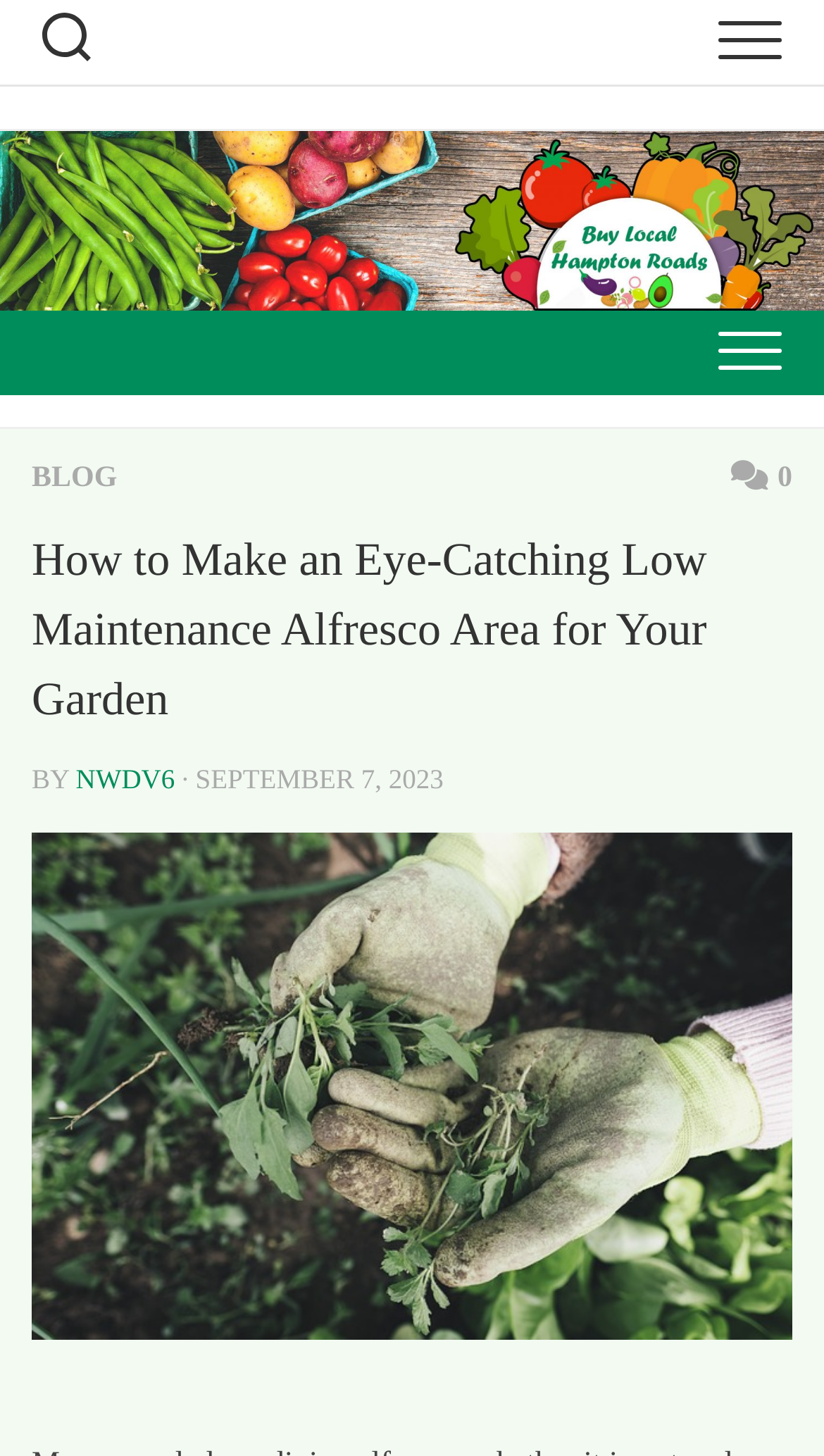Using the webpage screenshot and the element description aria-label="Search" name="search" placeholder="...", determine the bounding box coordinates. Specify the coordinates in the format (top-left x, top-left y, bottom-right x, bottom-right y) with values ranging from 0 to 1.

None